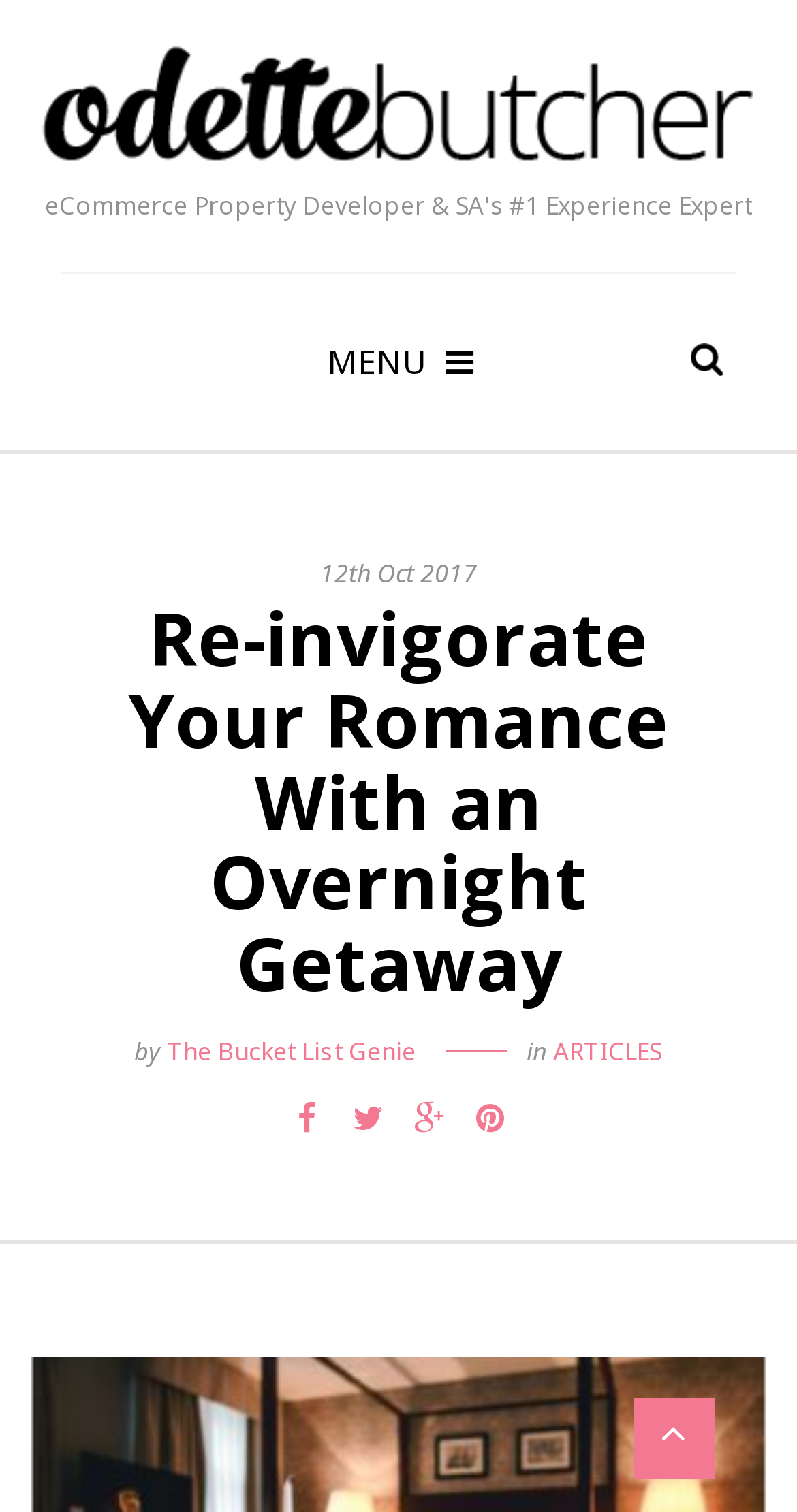Please pinpoint the bounding box coordinates for the region I should click to adhere to this instruction: "View articles".

[0.694, 0.684, 0.832, 0.707]